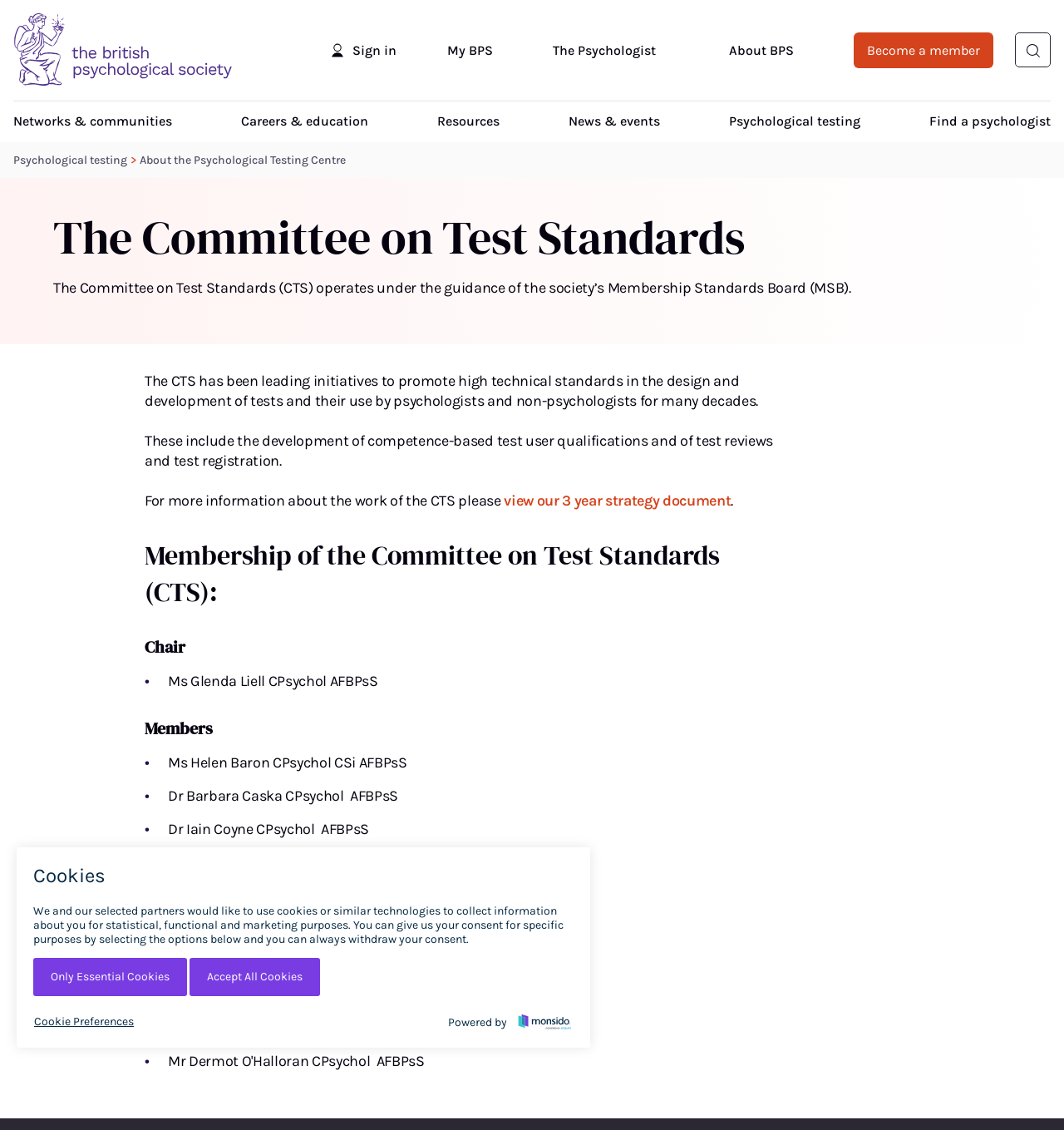Find the bounding box coordinates of the clickable area that will achieve the following instruction: "View Matthew Keep's page".

None